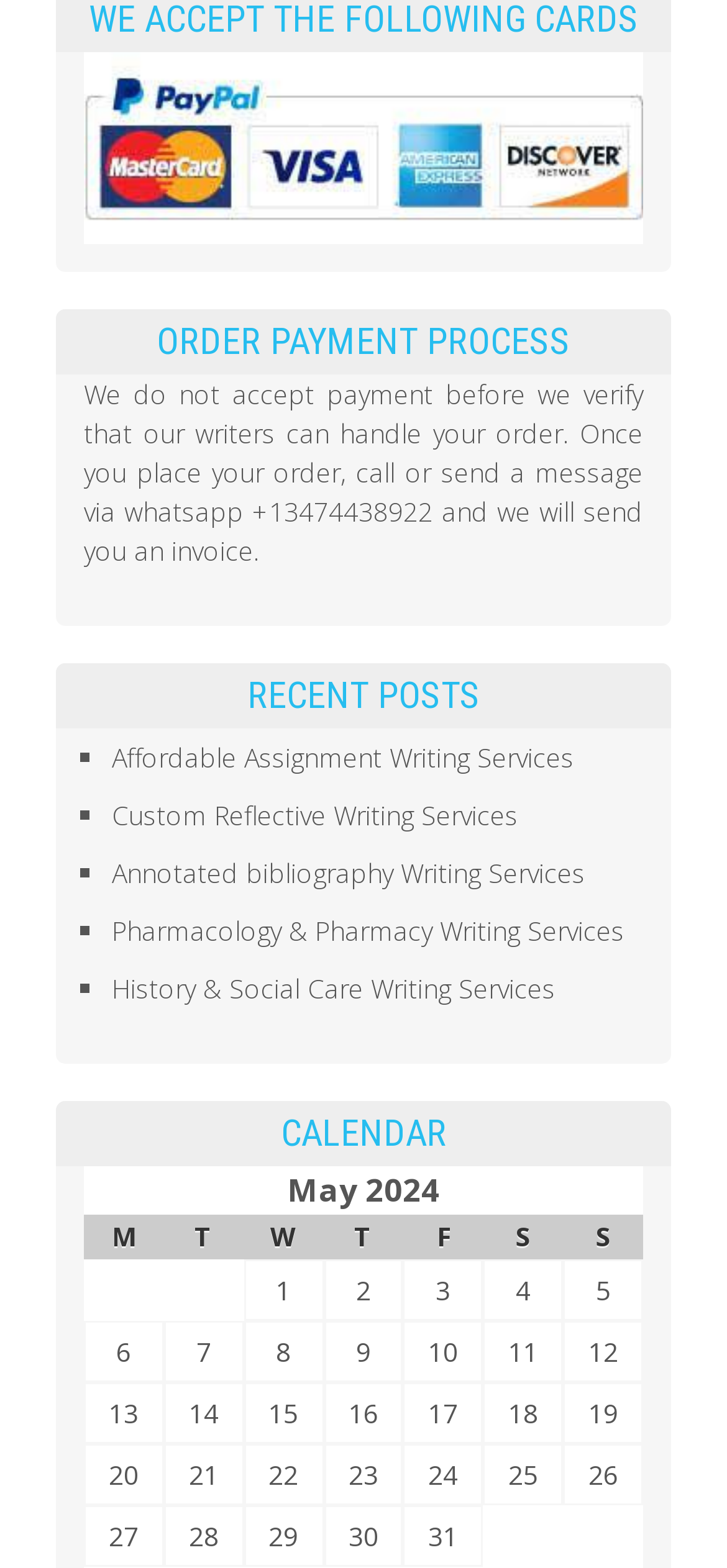How many days are listed in the calendar?
Using the image as a reference, give a one-word or short phrase answer.

31